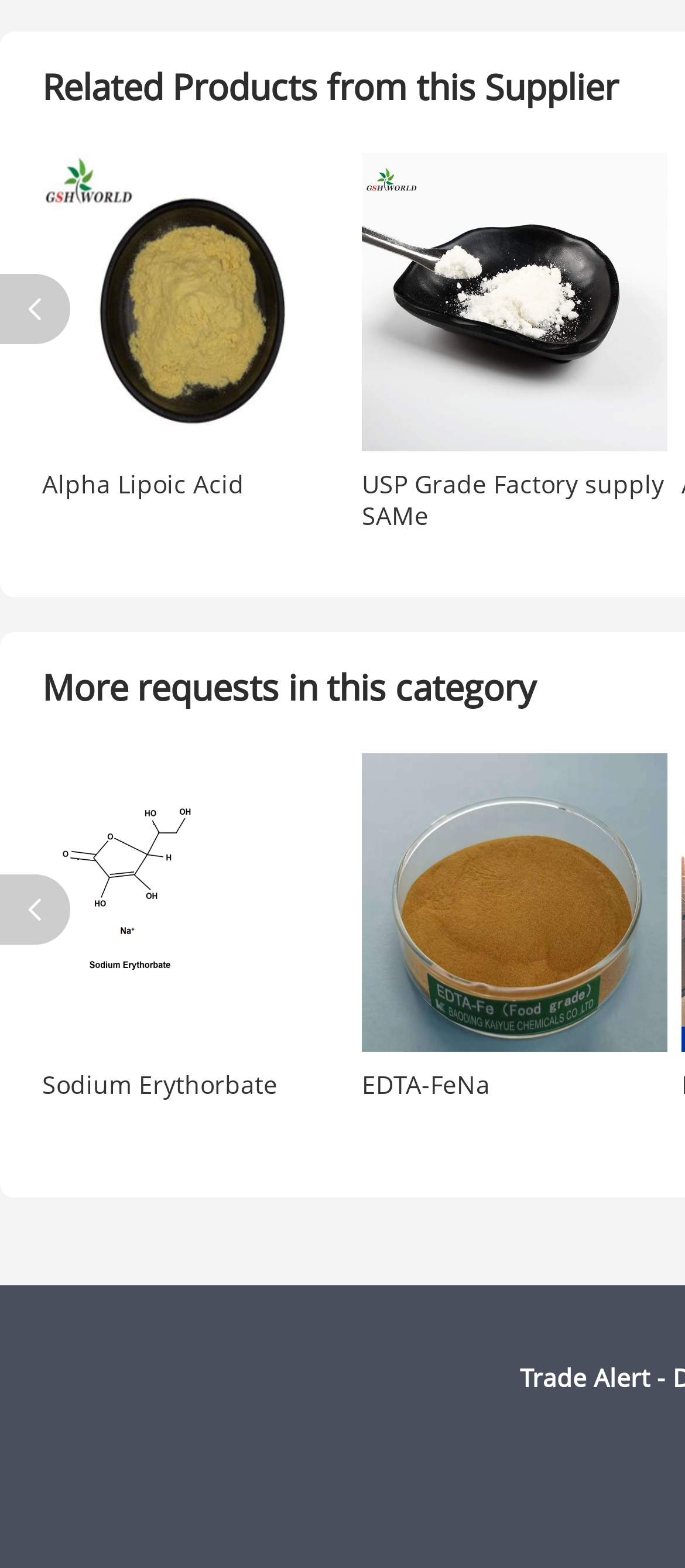Answer this question using a single word or a brief phrase:
What is the name of the first product?

Alpha Lipoic Acid